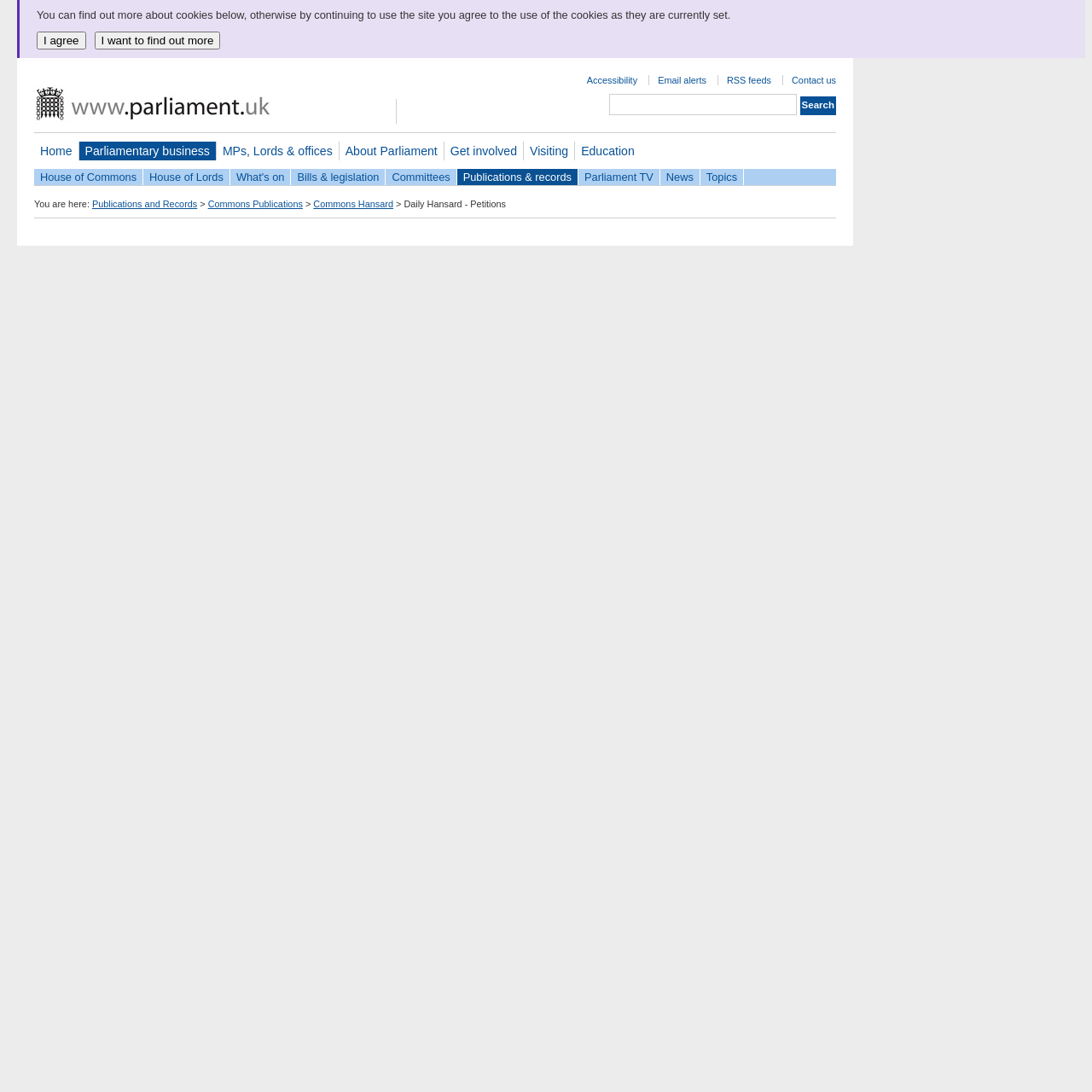Locate the bounding box coordinates of the item that should be clicked to fulfill the instruction: "get email alerts".

[0.602, 0.069, 0.647, 0.078]